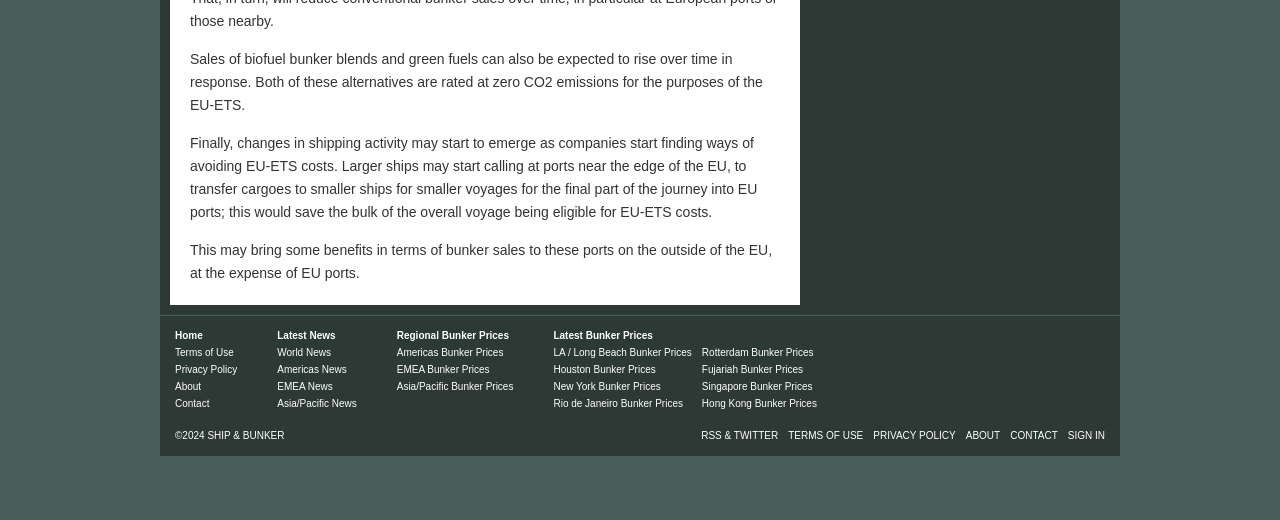Locate the bounding box coordinates of the element's region that should be clicked to carry out the following instruction: "Go to Home page". The coordinates need to be four float numbers between 0 and 1, i.e., [left, top, right, bottom].

[0.137, 0.634, 0.158, 0.655]